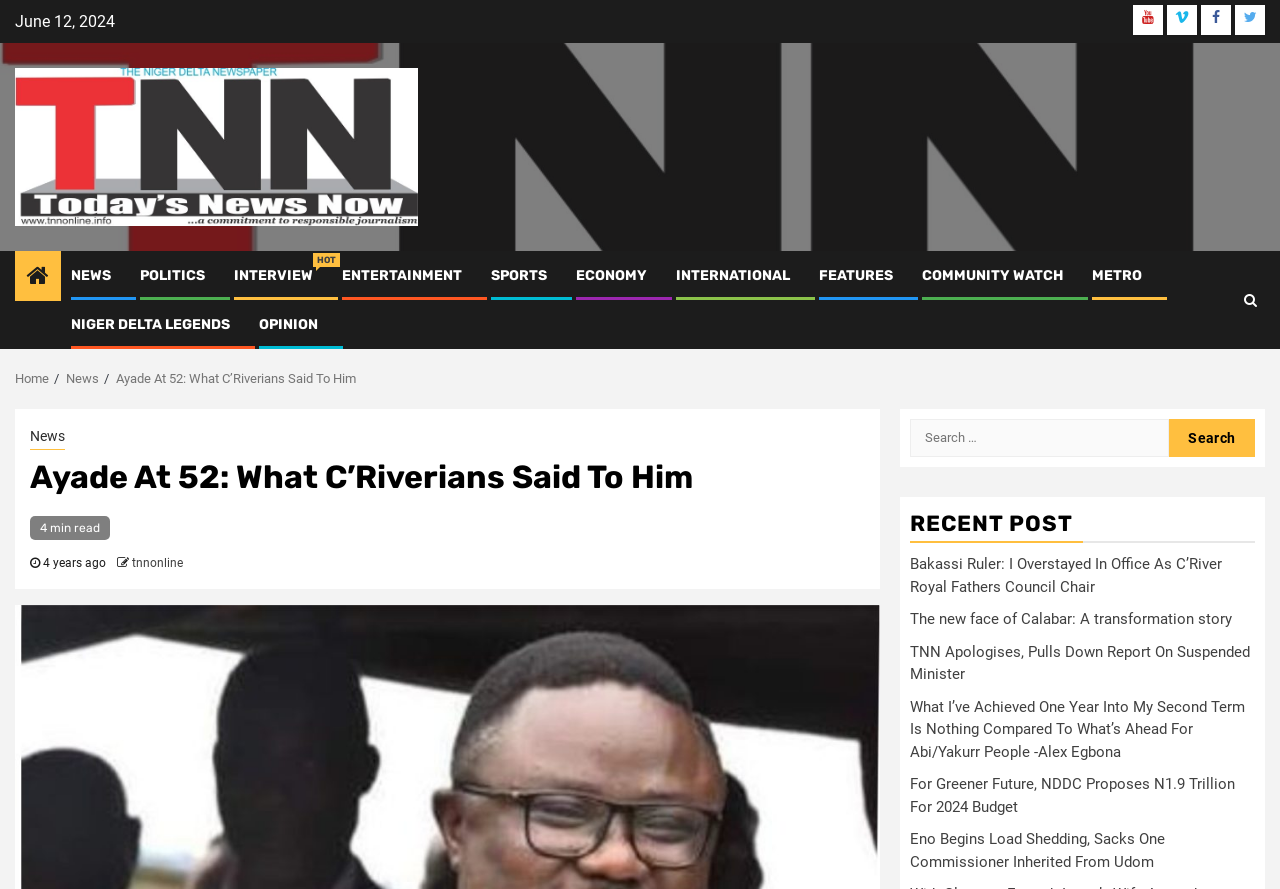Identify the bounding box coordinates of the clickable region to carry out the given instruction: "Check the recent post about Bakassi Ruler".

[0.711, 0.624, 0.955, 0.67]